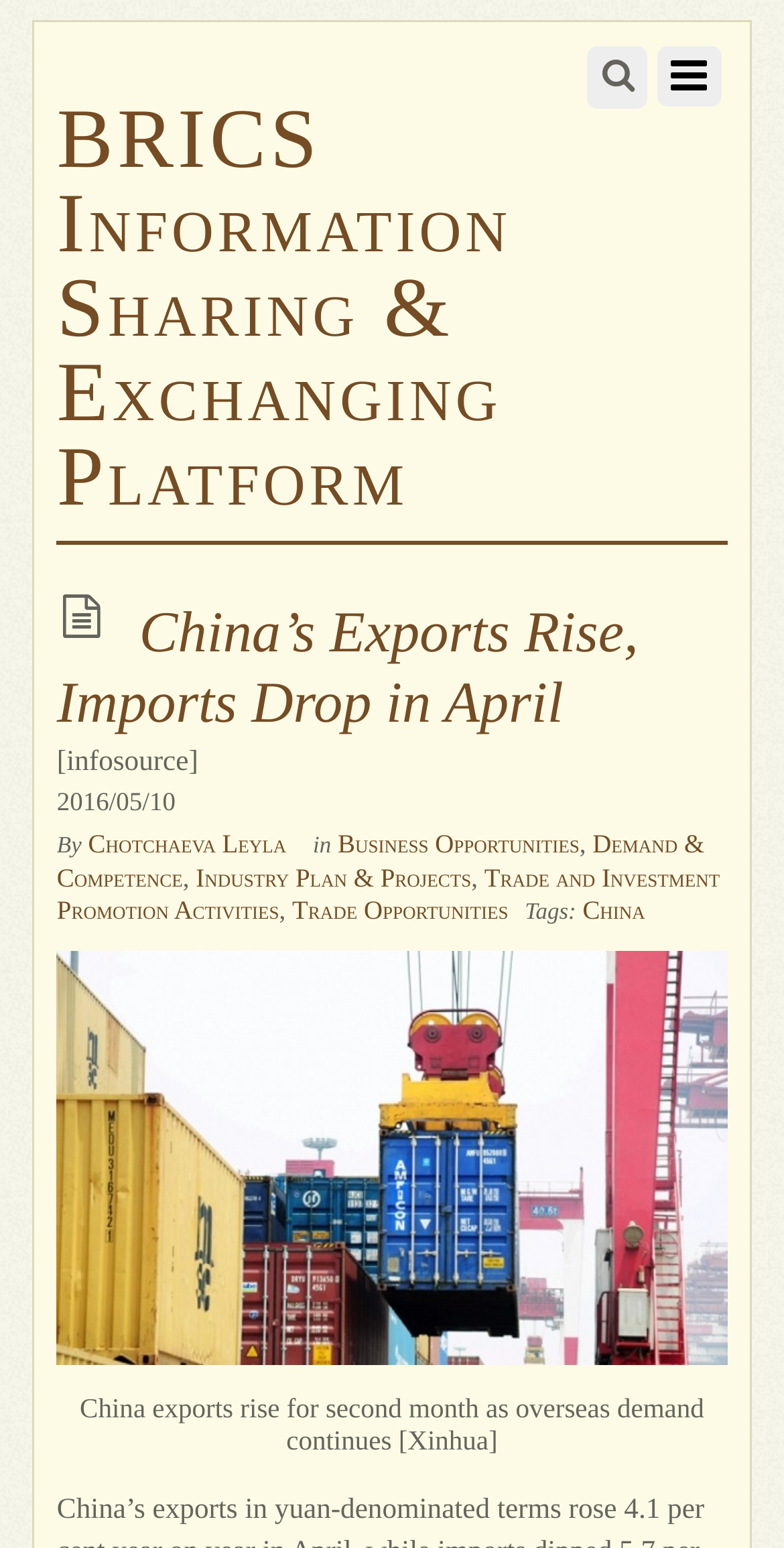Please provide the bounding box coordinates for the element that needs to be clicked to perform the instruction: "Read the article 'China’s Exports Rise, Imports Drop in April'". The coordinates must consist of four float numbers between 0 and 1, formatted as [left, top, right, bottom].

[0.073, 0.388, 0.814, 0.475]